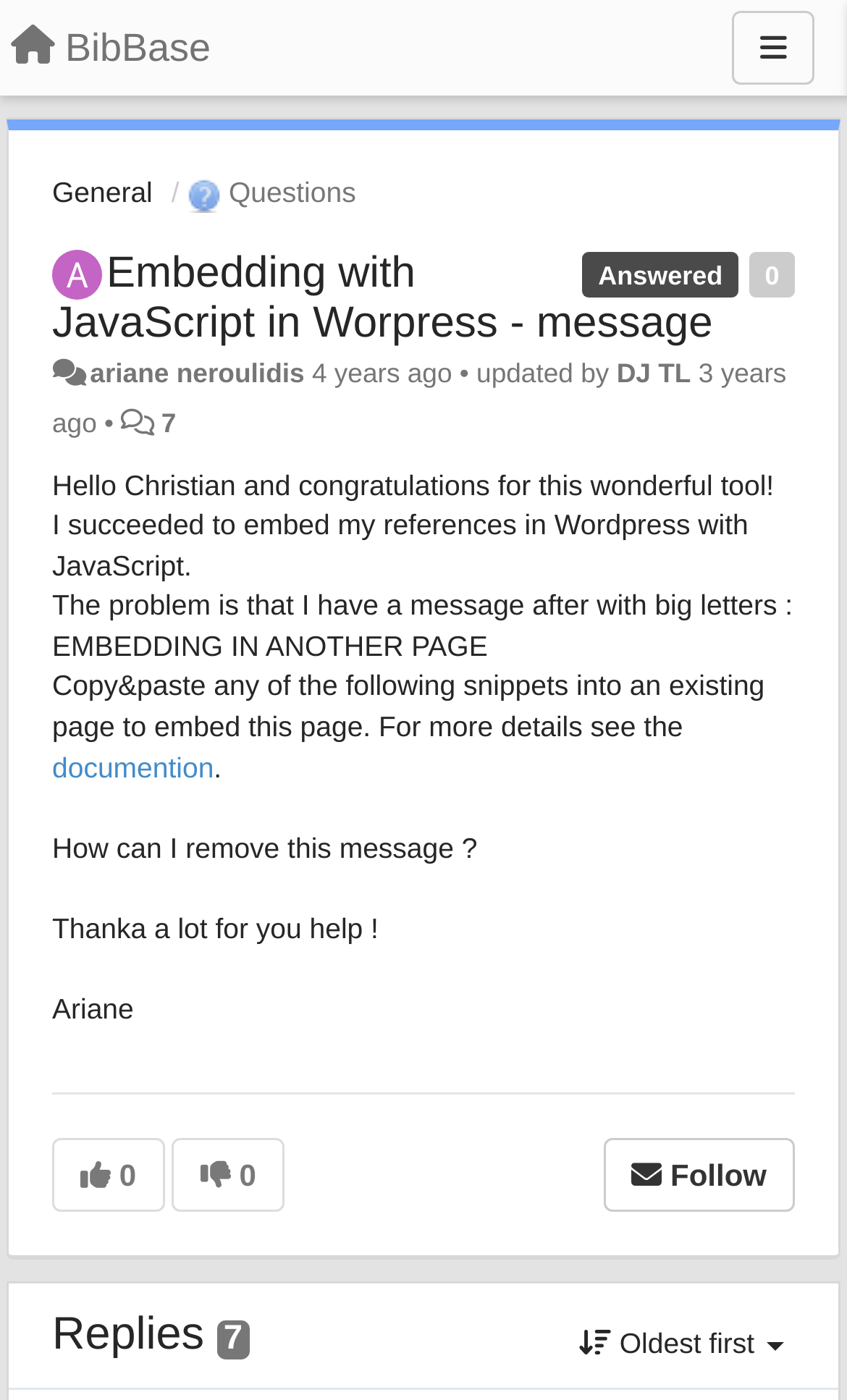Determine the bounding box coordinates for the area that needs to be clicked to fulfill this task: "Sort replies by oldest first". The coordinates must be given as four float numbers between 0 and 1, i.e., [left, top, right, bottom].

[0.671, 0.931, 0.938, 0.991]